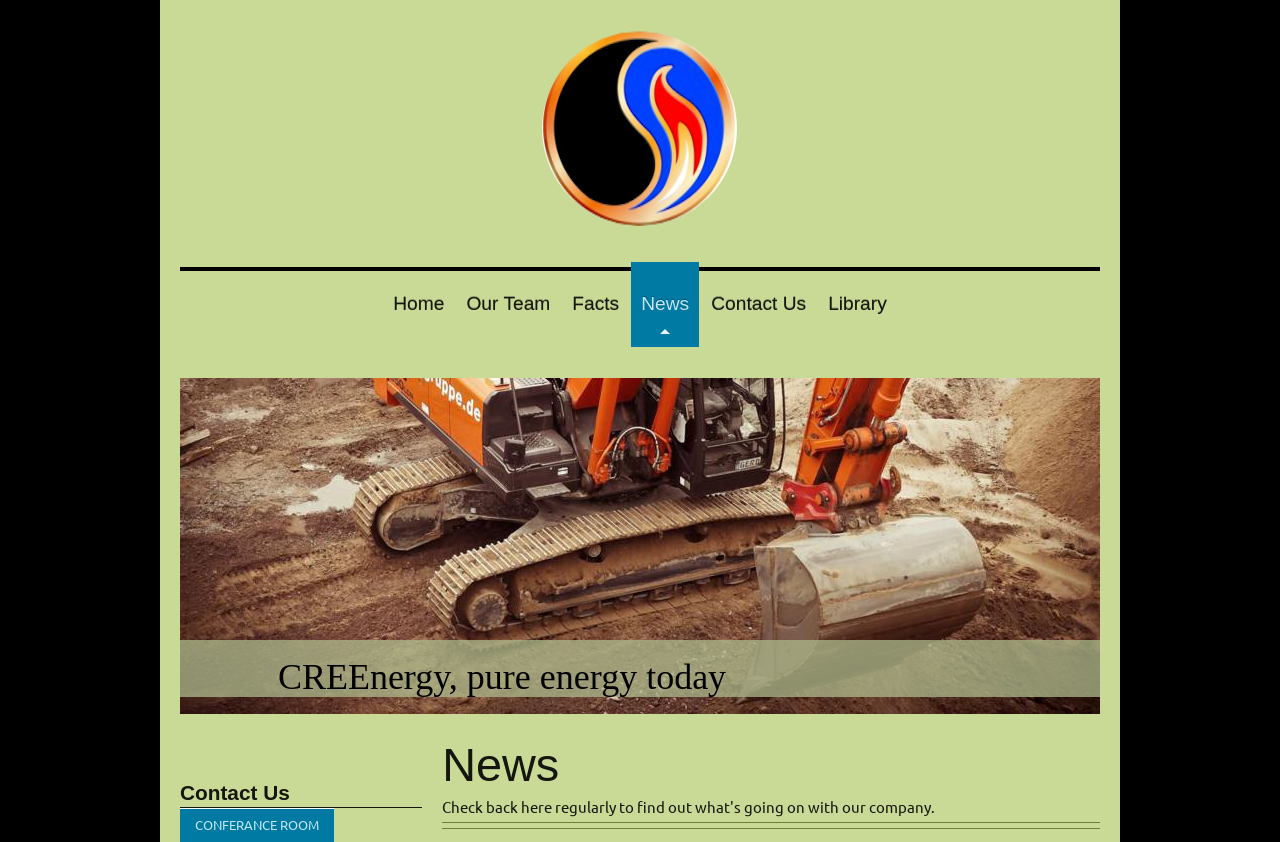Given the element description, predict the bounding box coordinates in the format (top-left x, top-left y, bottom-right x, bottom-right y). Make sure all values are between 0 and 1. Here is the element description: News

[0.493, 0.311, 0.546, 0.412]